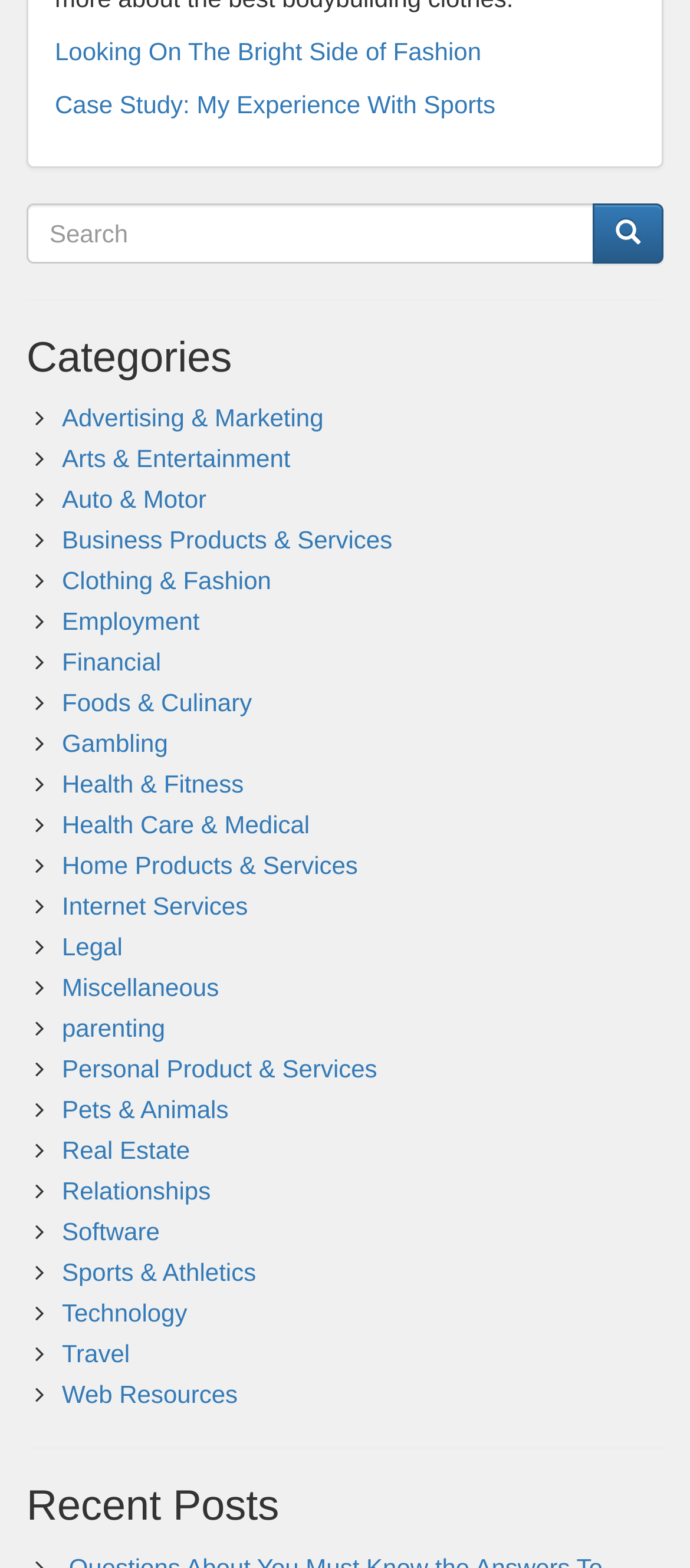Kindly determine the bounding box coordinates for the clickable area to achieve the given instruction: "Click on the 'Looking On The Bright Side of Fashion' link".

[0.079, 0.024, 0.697, 0.042]